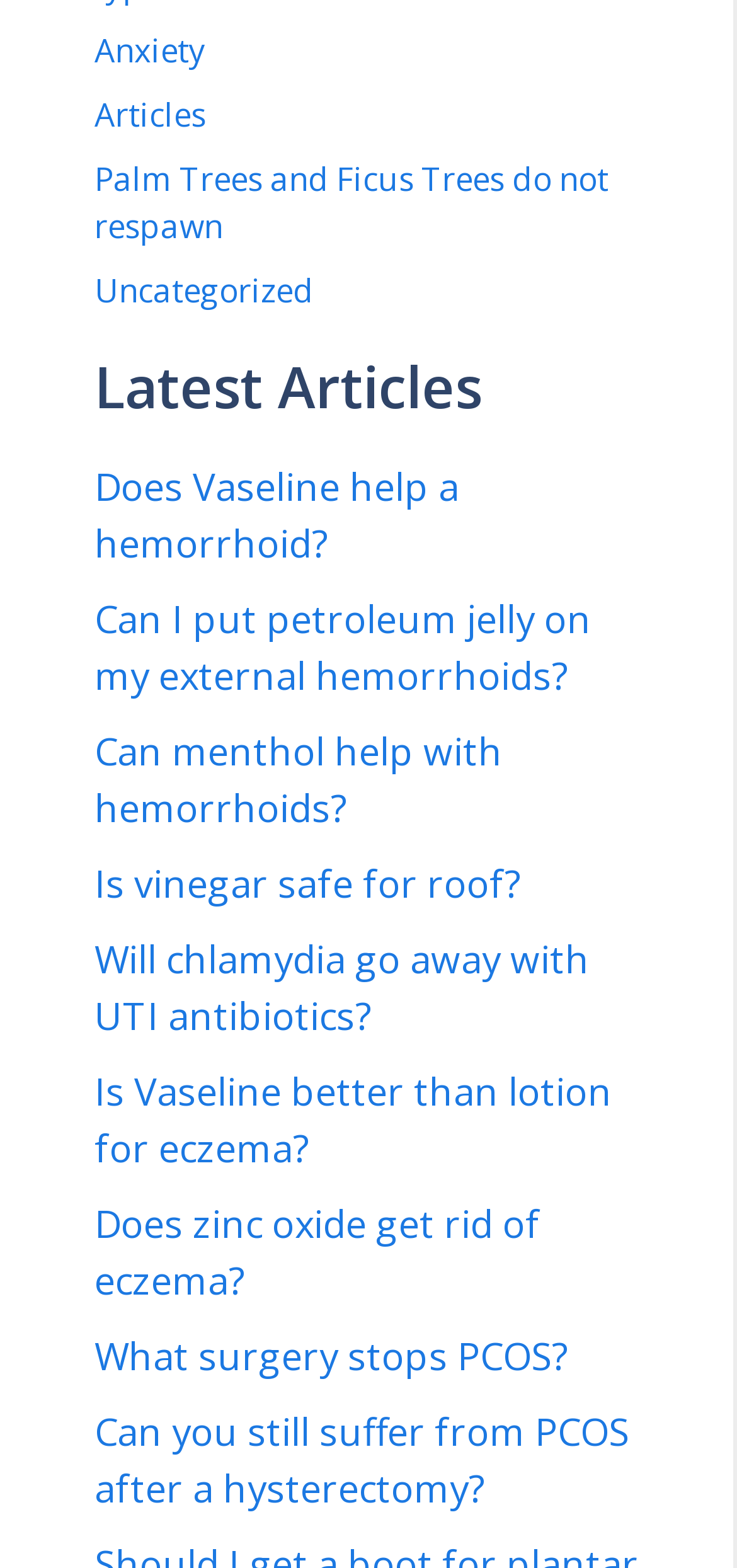Specify the bounding box coordinates of the area to click in order to follow the given instruction: "Explore the 'Uncategorized' section."

[0.128, 0.172, 0.426, 0.199]